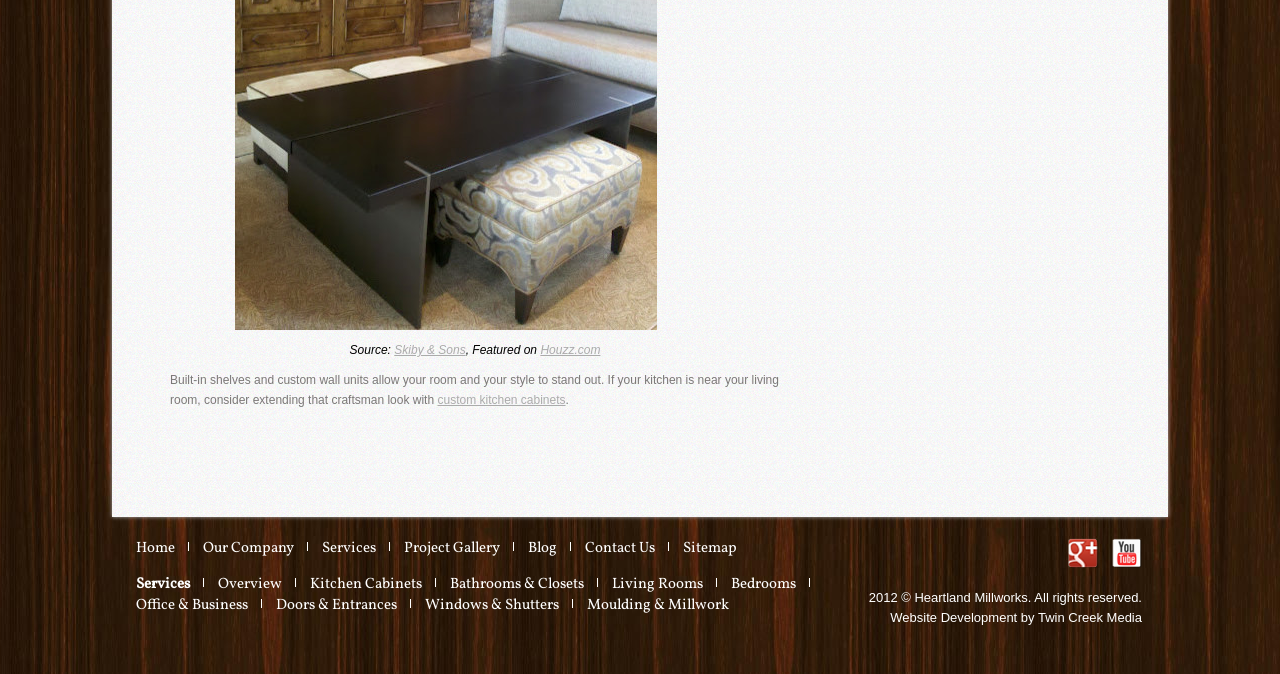Find the bounding box coordinates corresponding to the UI element with the description: "Blog". The coordinates should be formatted as [left, top, right, bottom], with values as floats between 0 and 1.

[0.412, 0.798, 0.435, 0.829]